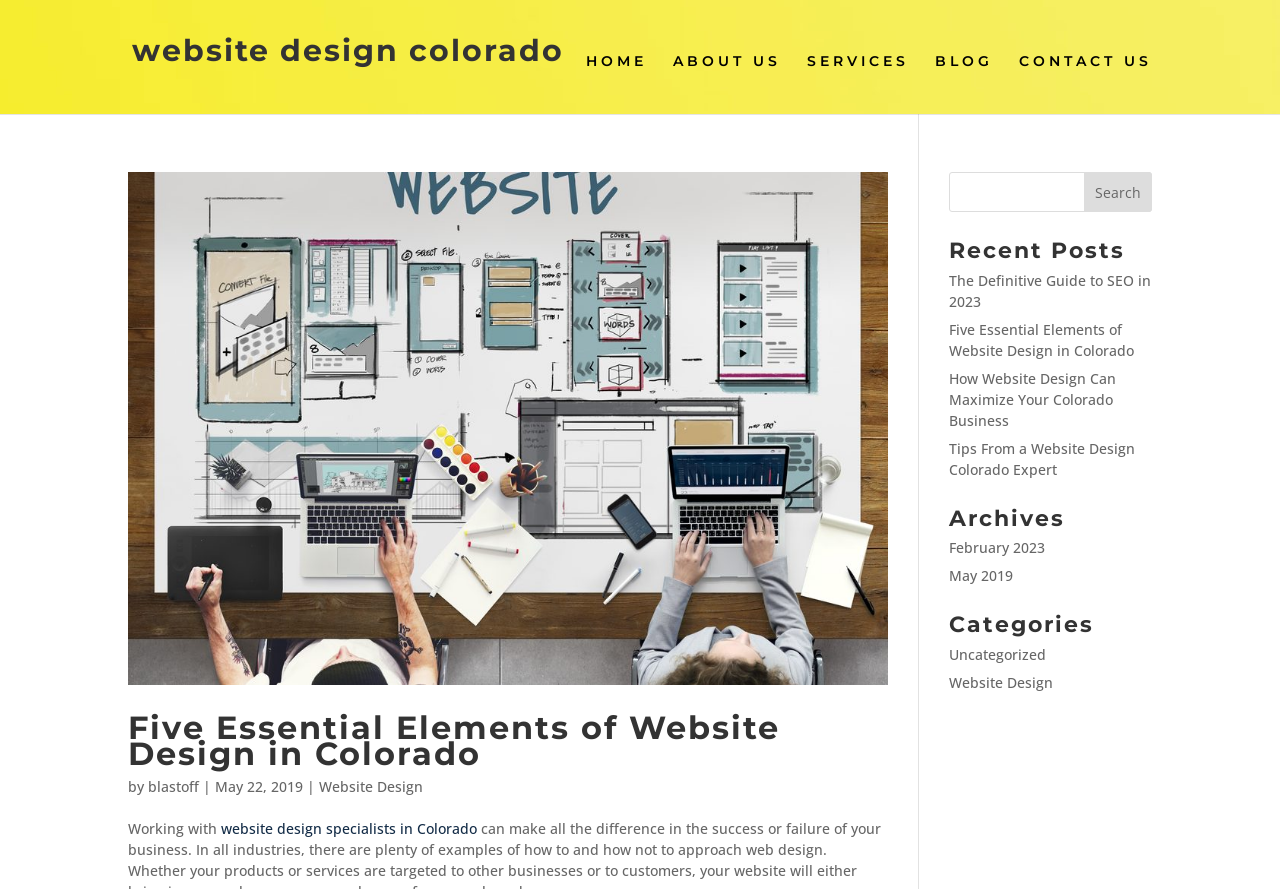Provide a short answer using a single word or phrase for the following question: 
What is the title of the first blog post?

Five Essential Elements of Website Design in Colorado